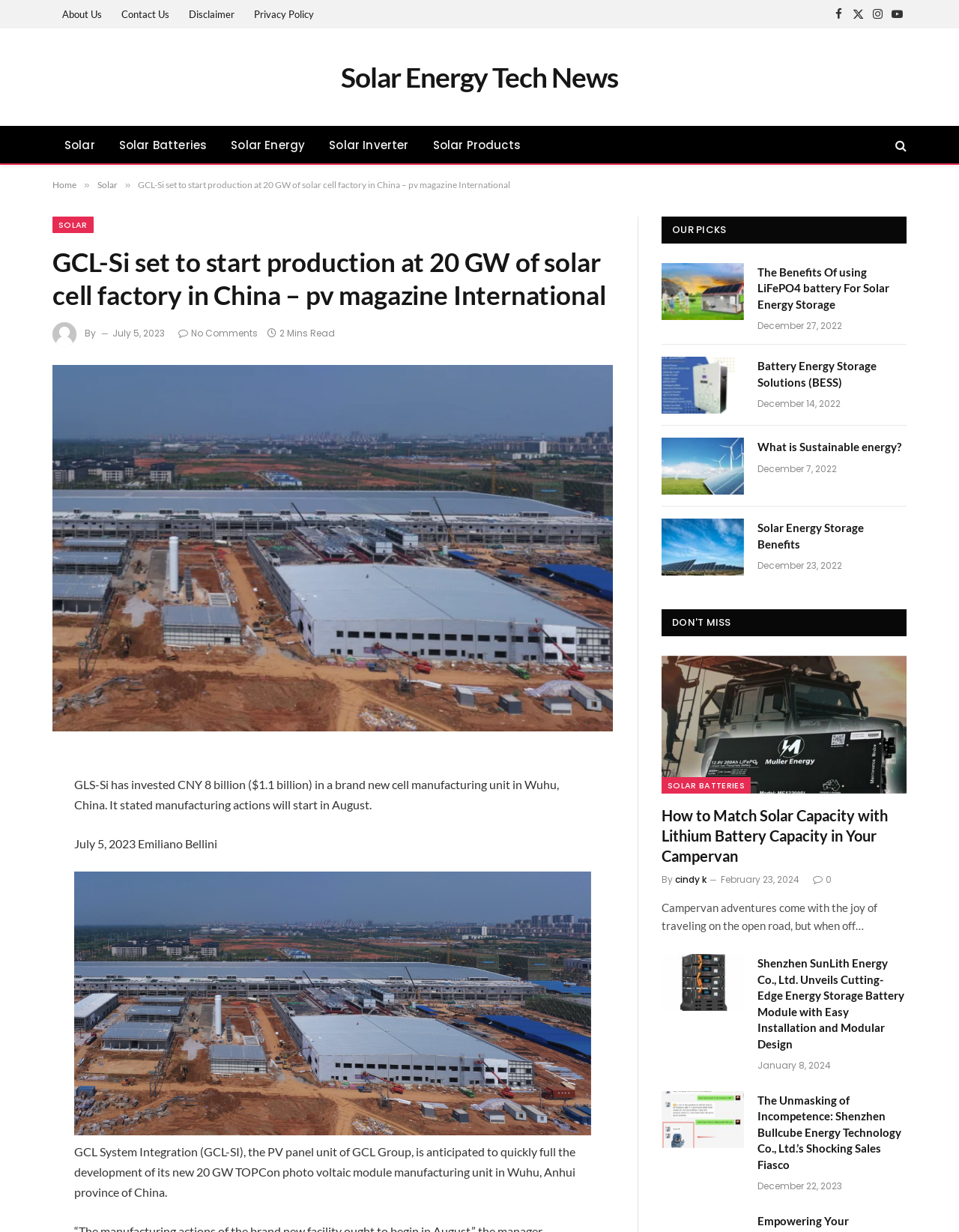How many social media links are in the top right corner?
Please answer the question with a detailed response using the information from the screenshot.

I counted the number of social media links in the top right corner by looking at the links with icons for Facebook, Twitter, Instagram, and YouTube.